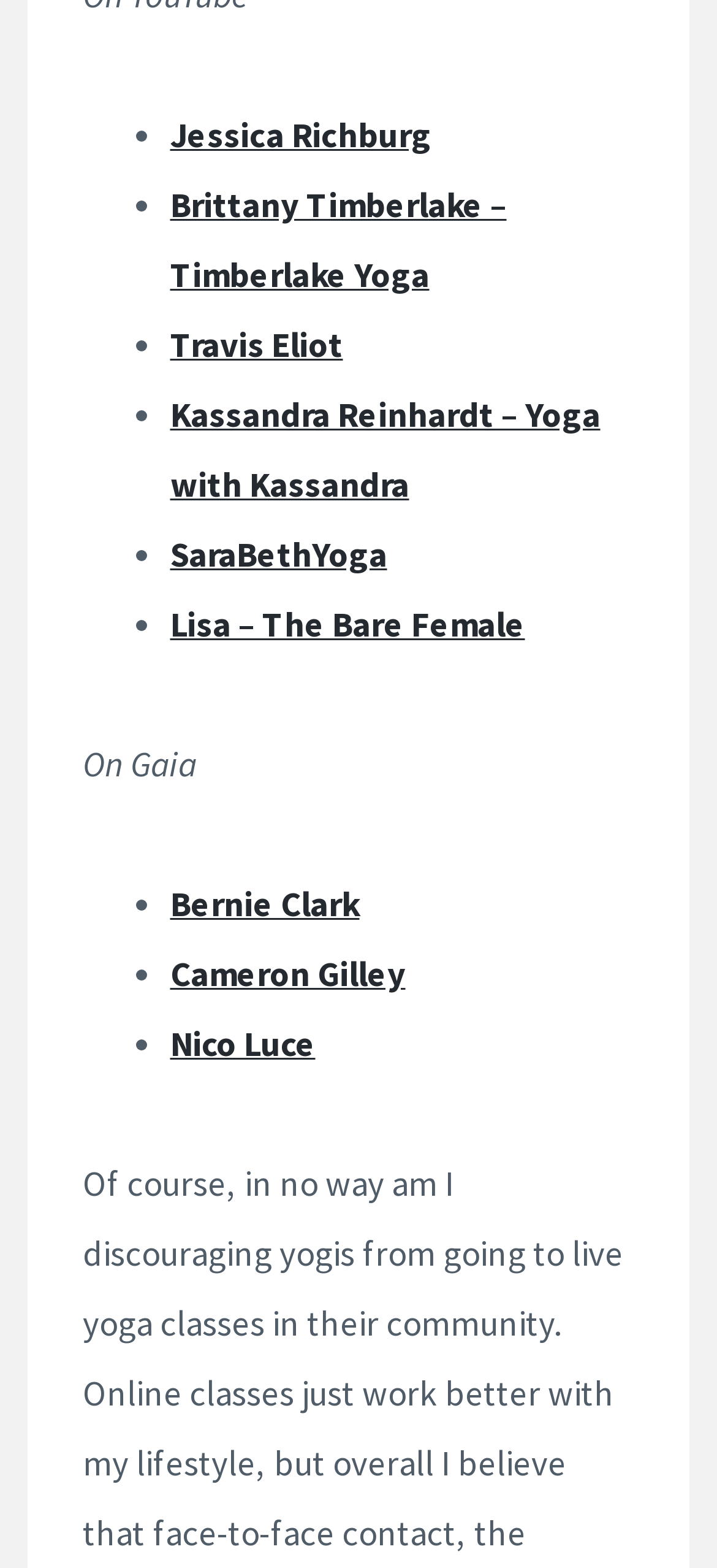Refer to the image and provide an in-depth answer to the question: 
What is the context of these instructors?

The text 'On Gaia' is present on the webpage, suggesting that these instructors are related to Gaia, which is likely a platform or website focused on yoga and wellness.